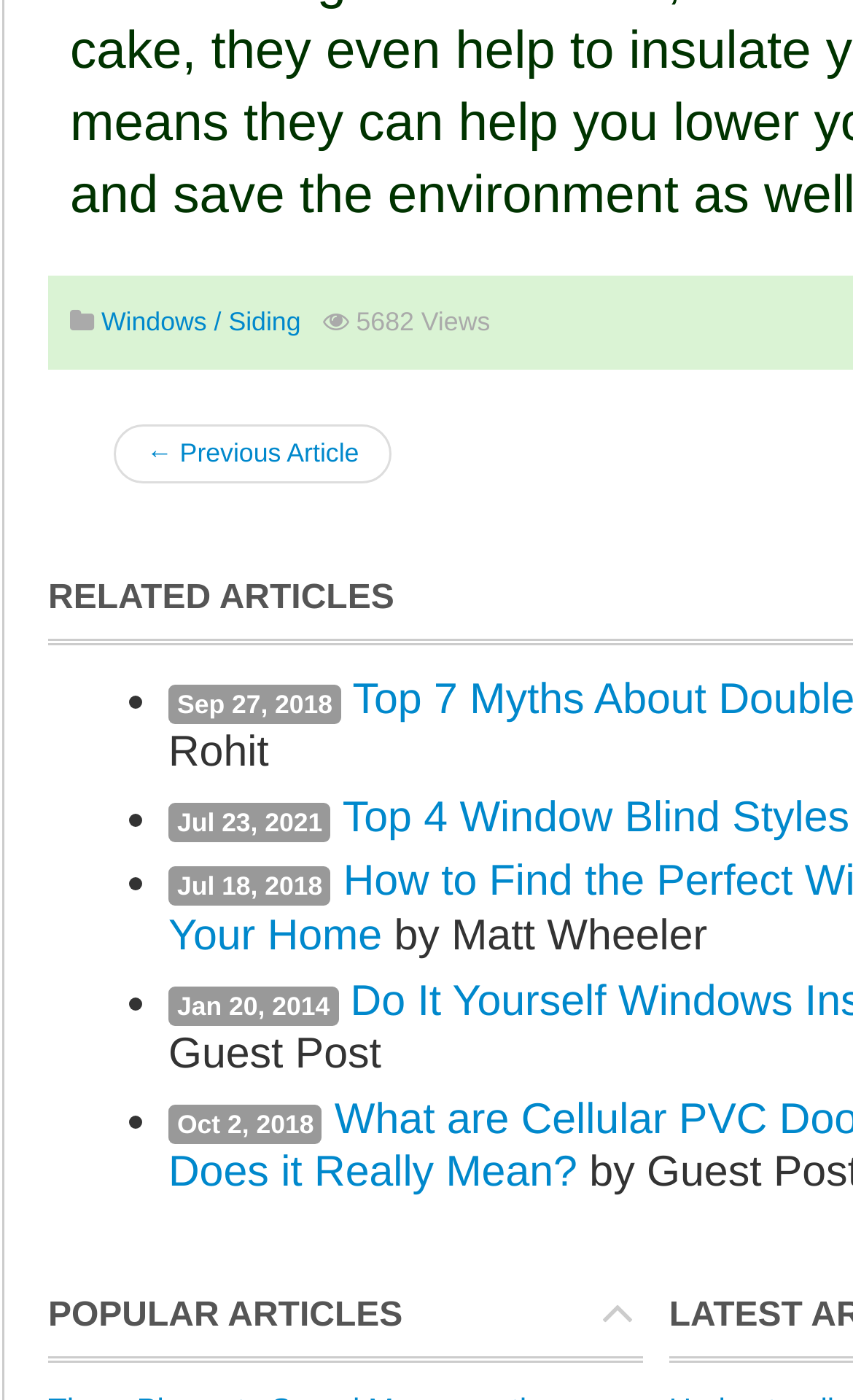Provide a one-word or short-phrase answer to the question:
What is the date of the latest article?

Jul 23, 2021